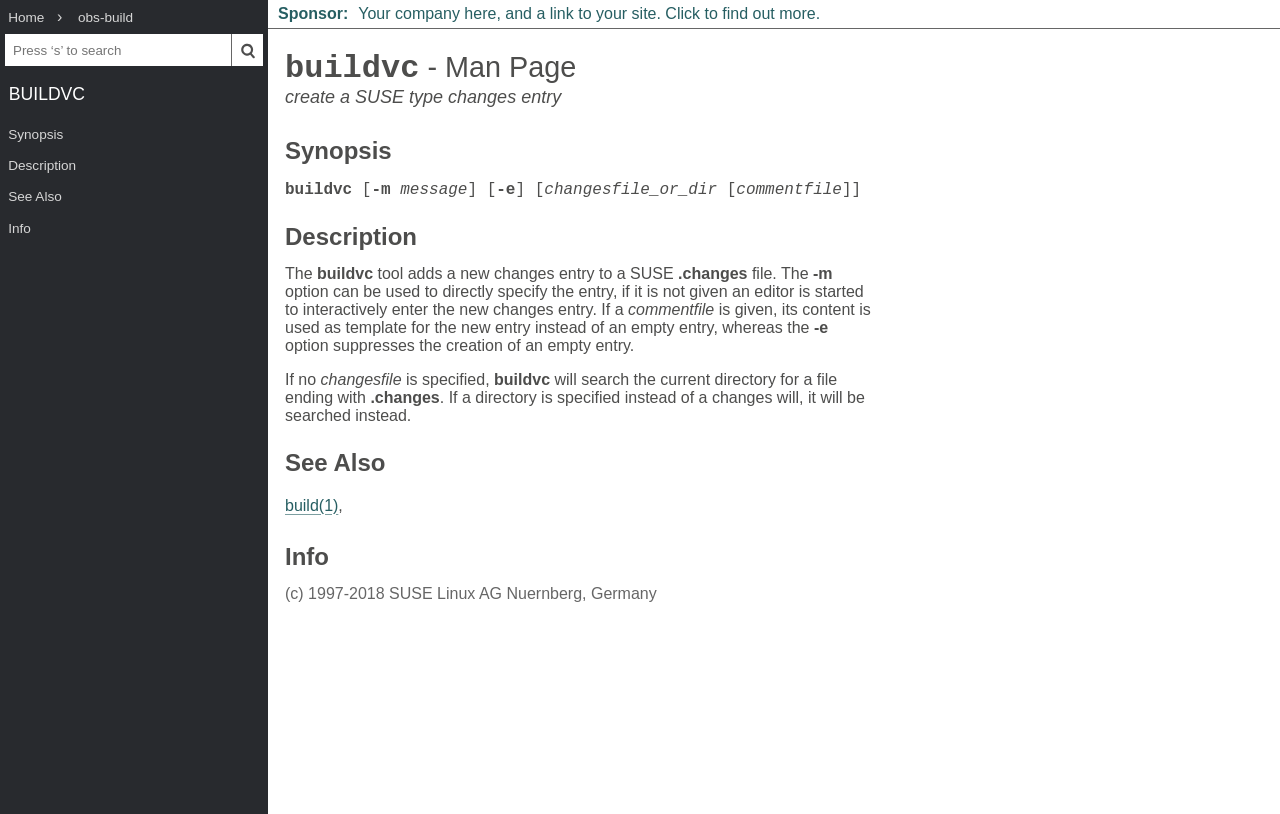Could you indicate the bounding box coordinates of the region to click in order to complete this instruction: "See also build(1)".

[0.223, 0.61, 0.264, 0.631]